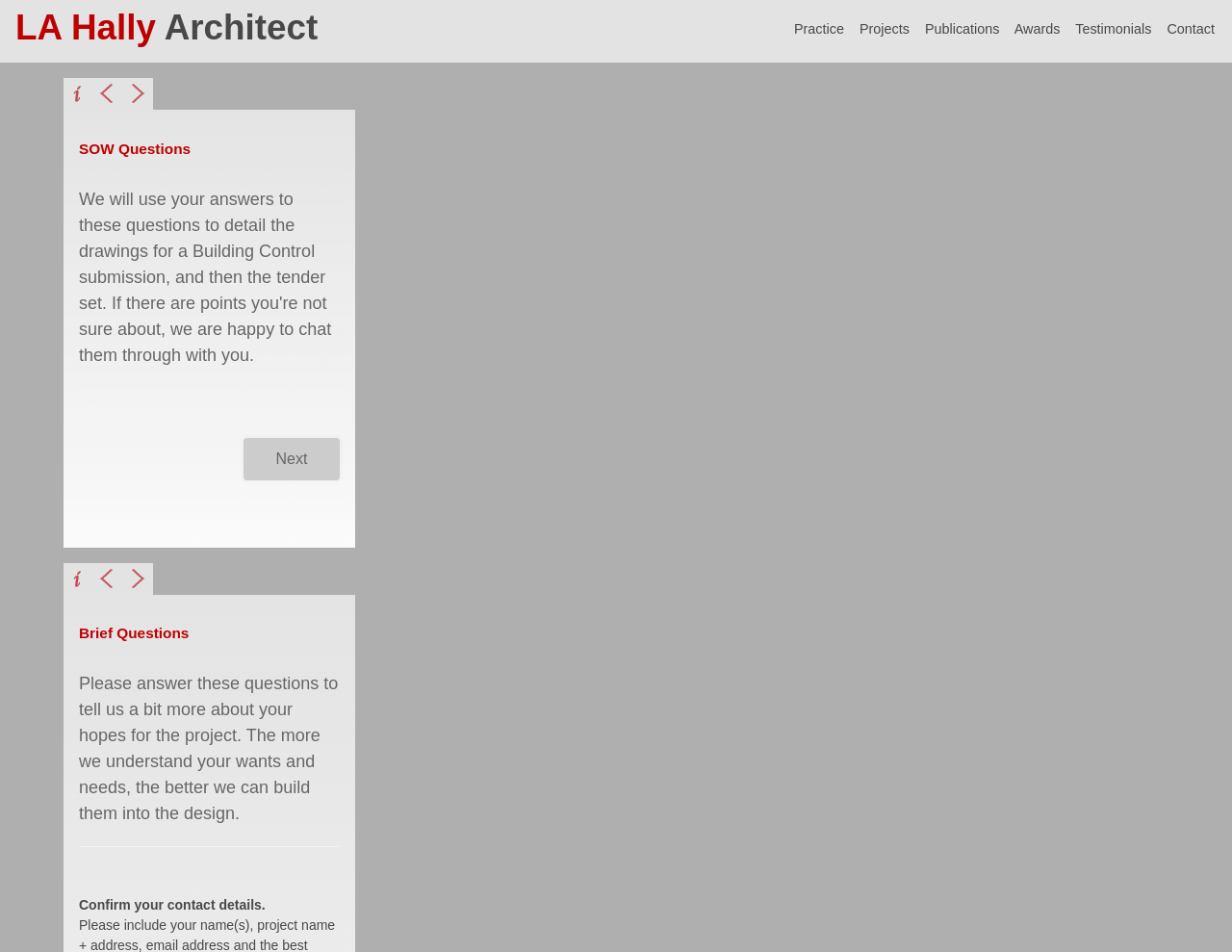Please extract the primary headline from the webpage.

LA Hally Architect